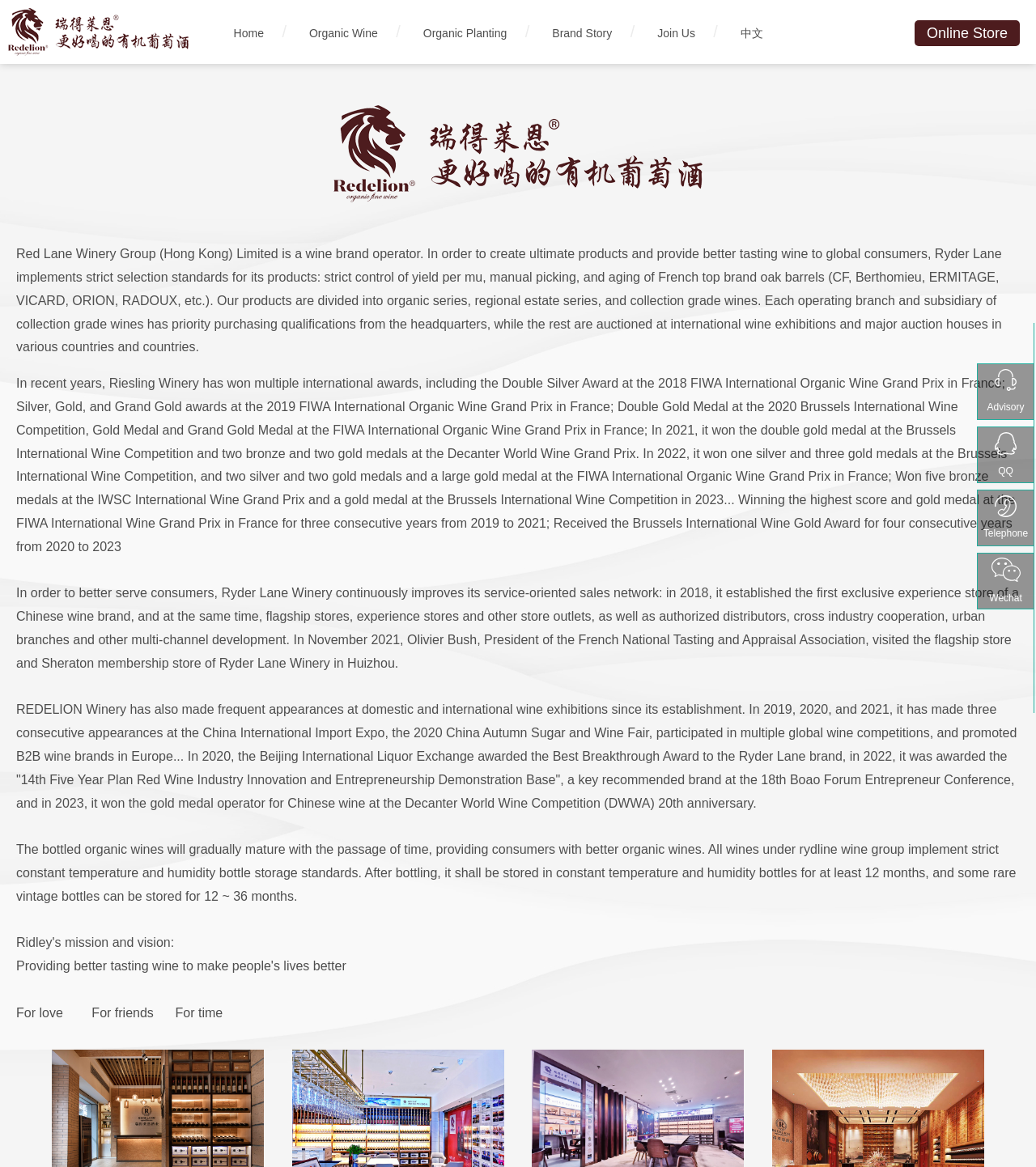Summarize the webpage with a detailed and informative caption.

This webpage is about Redelion Wine Group (HK) Limited, a world organic wine brand operator. At the top left corner, there is a logo image. Below the logo, there is a navigation menu with links to "Home", "Organic Wine", "Organic Planting", "Brand Story", "Join Us", "中文", and "Online Store". 

To the right of the navigation menu, there is a large image with a descriptive text. Below this image, there are four paragraphs of text describing the company's products, awards, and services. The first paragraph explains the company's strict selection standards for its products. The second paragraph lists the company's international awards, including the Double Silver Award and Grand Gold Medal at the FIWA International Organic Wine Grand Prix in France. The third paragraph describes the company's service-oriented sales network, including the establishment of exclusive experience stores and flagship stores. The fourth paragraph mentions the company's appearances at domestic and international wine exhibitions and its awards, including the Best Breakthrough Award and the gold medal operator for Chinese wine at the Decanter World Wine Competition.

At the bottom of the page, there are three links to "Advisory", "QQ", and "Telephone", each accompanied by an image. To the right of these links, there is a link to "Wechat" with an image. Finally, there is a short phrase "For love, For friends, For time" at the bottom right corner of the page.